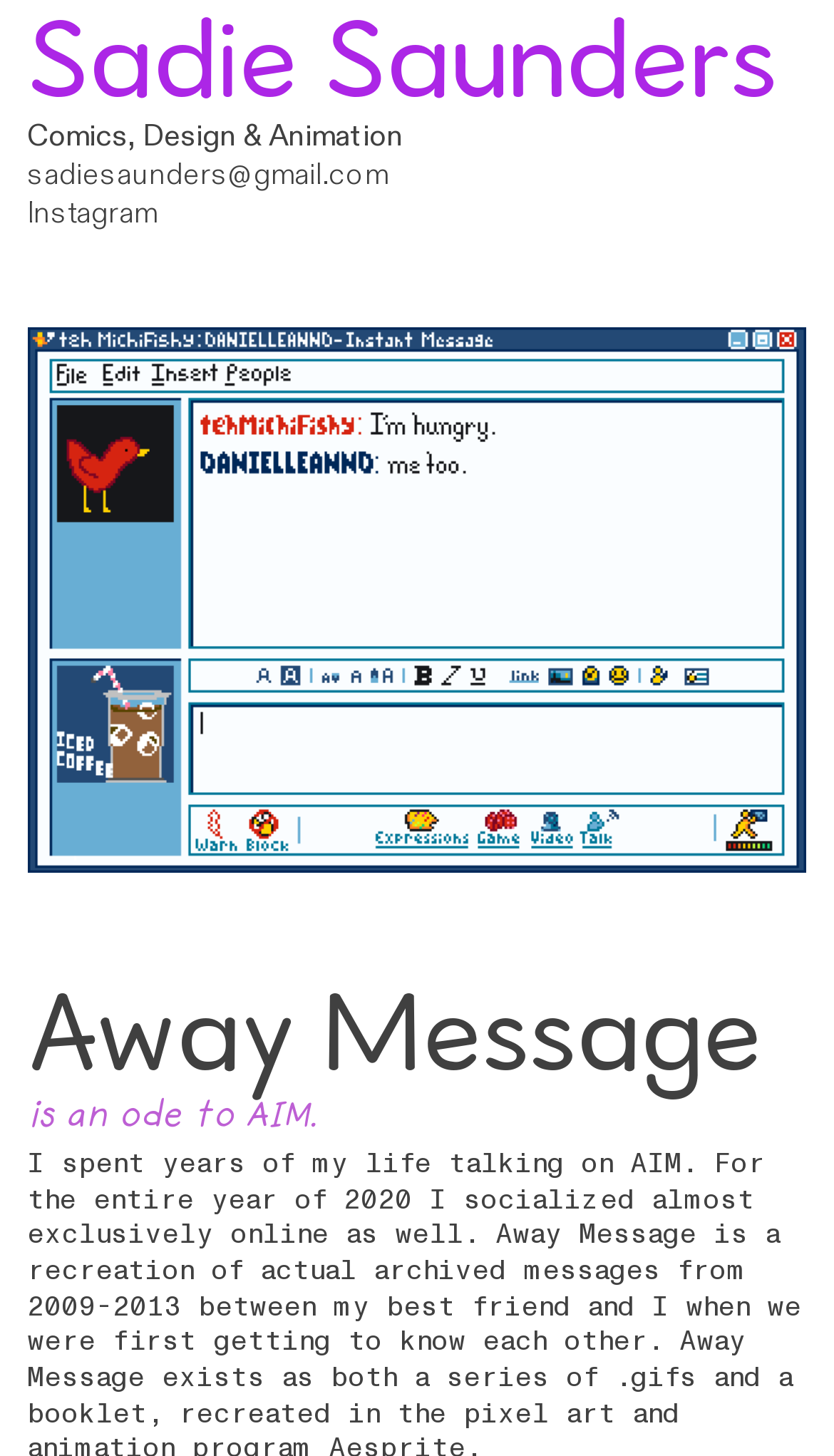What is the platform linked to the author's profile?
Please respond to the question with a detailed and well-explained answer.

The platform linked to the author's profile is obtained from the link element 'Instagram' which is located below the author's email address.